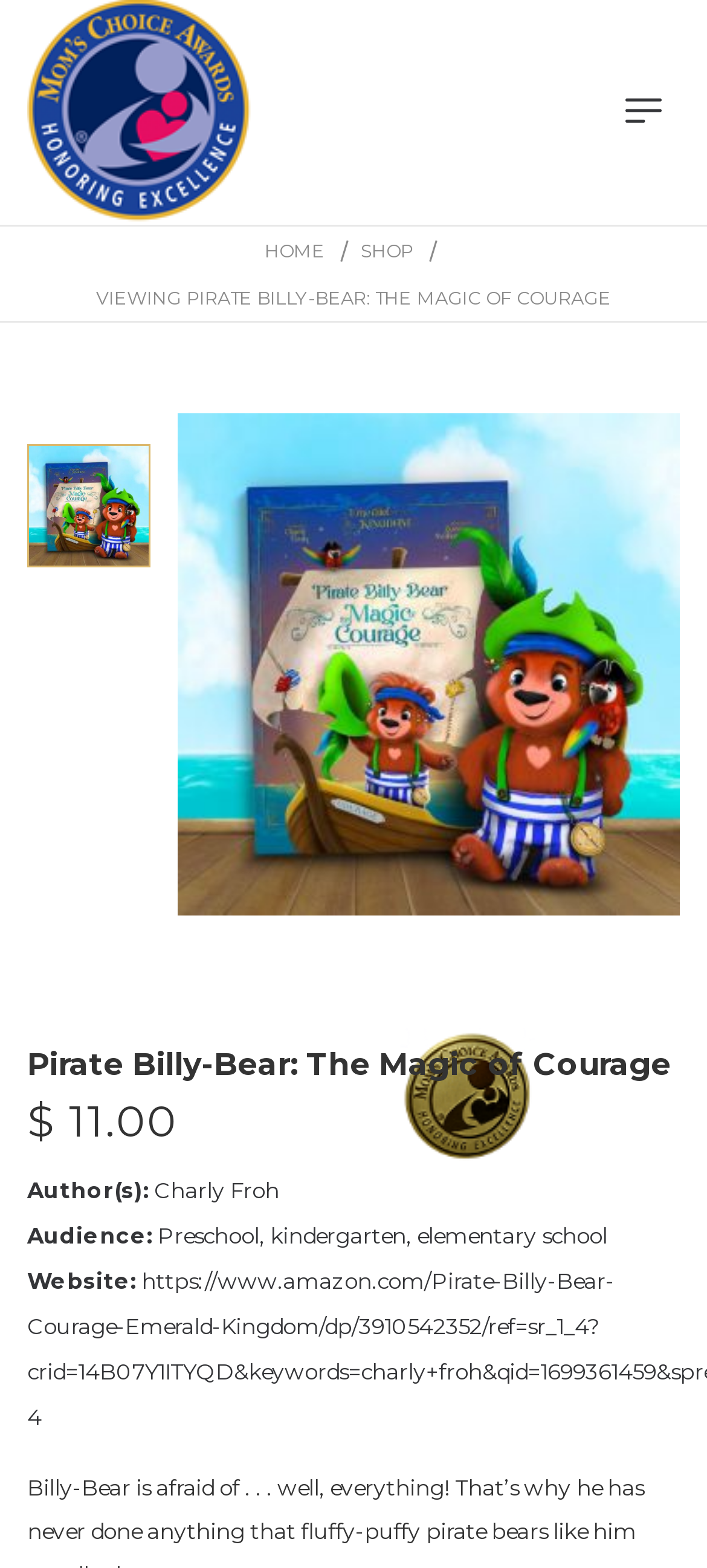Please look at the image and answer the question with a detailed explanation: What award has Pirate Billy-Bear: The Magic of Courage received?

The award can be found in the image below the title, which is labeled as 'MCA Gold Award'.